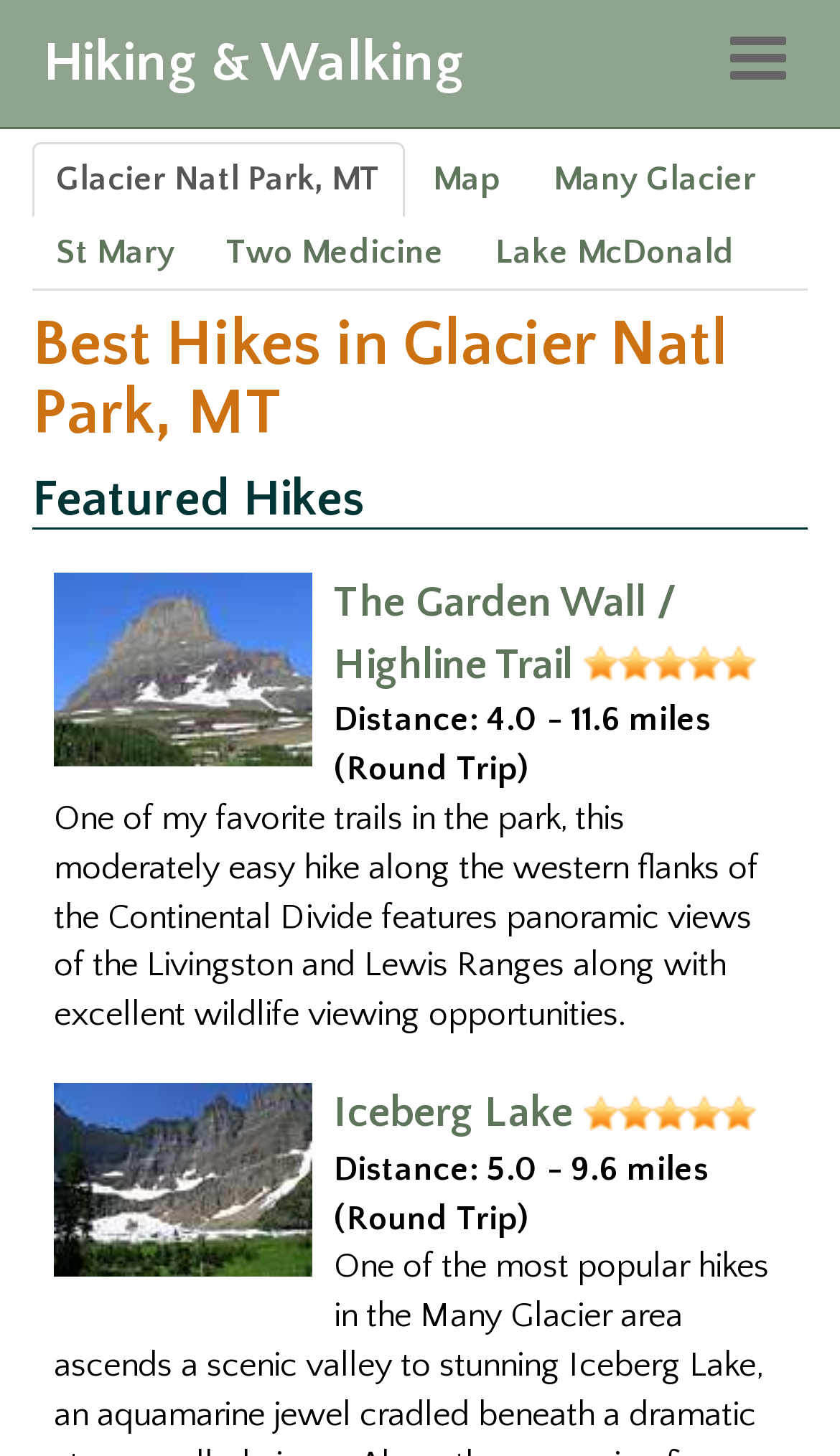Identify the bounding box for the described UI element: "Glacier Natl Park, MT".

[0.038, 0.098, 0.482, 0.149]